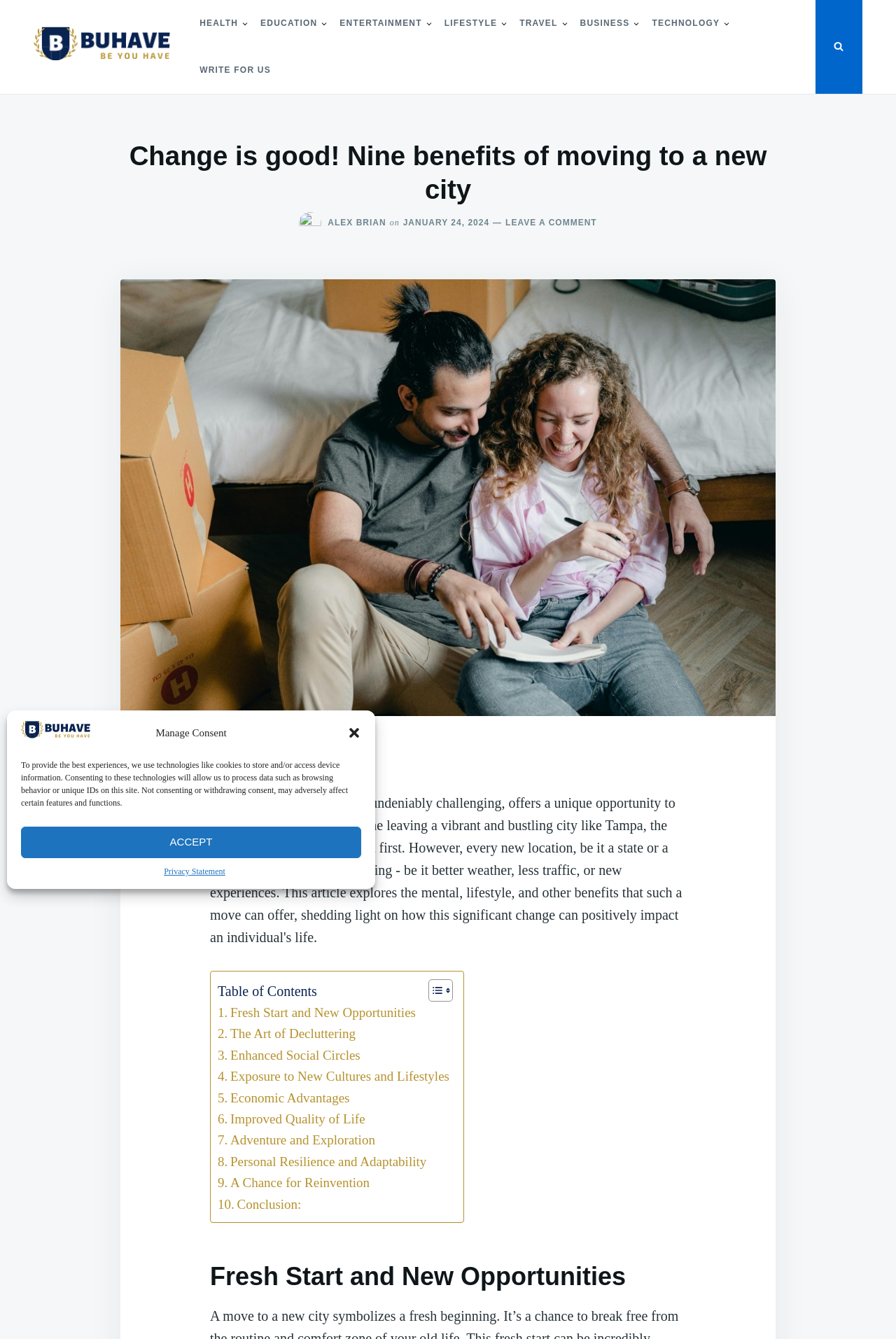Detail the features and information presented on the webpage.

This webpage is about the benefits of moving to a new city, with a focus on personal growth and development. At the top of the page, there is a dialog box for managing consent, which includes a button to close the dialog, a link to a privacy statement, and a button to accept cookies. Below this, there is a search bar with a placeholder text "Search for:".

The main content of the page is divided into sections, with a header that reads "Change is good! Nine benefits of moving to a new city" and a subheading that indicates the article was written by Alex Brian on January 24, 2024. There is also an image related to moving to a new city.

The article is divided into nine sections, each with a heading that describes a benefit of moving to a new city, such as "Fresh Start and New Opportunities", "The Art of Decluttering", and "Improved Quality of Life". Each section has a link to toggle the table of contents, which allows users to navigate to specific sections of the article.

At the top right of the page, there are links to different categories, including Health, Education, Lifestyle, Travel, and Business. There is also a link to "Write for Us" and a button to expand a form wrapper.

The page has a clean and organized layout, with clear headings and concise text. The use of images and links adds visual interest and makes it easy to navigate. Overall, the webpage provides a comprehensive guide to the benefits of moving to a new city, with a focus on personal growth and development.